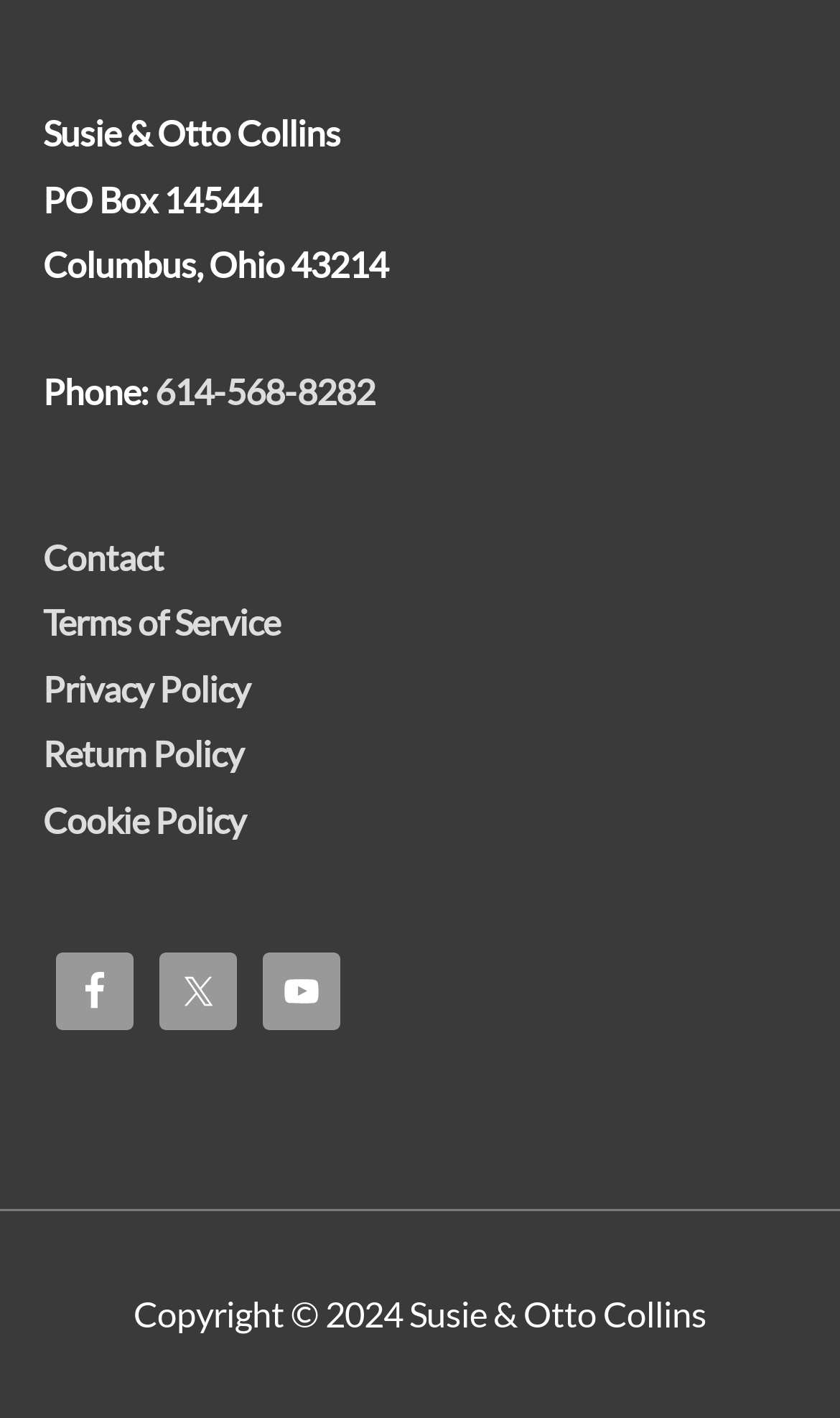Determine the bounding box coordinates for the clickable element required to fulfill the instruction: "Watch on YouTube". Provide the coordinates as four float numbers between 0 and 1, i.e., [left, top, right, bottom].

[0.313, 0.672, 0.405, 0.727]